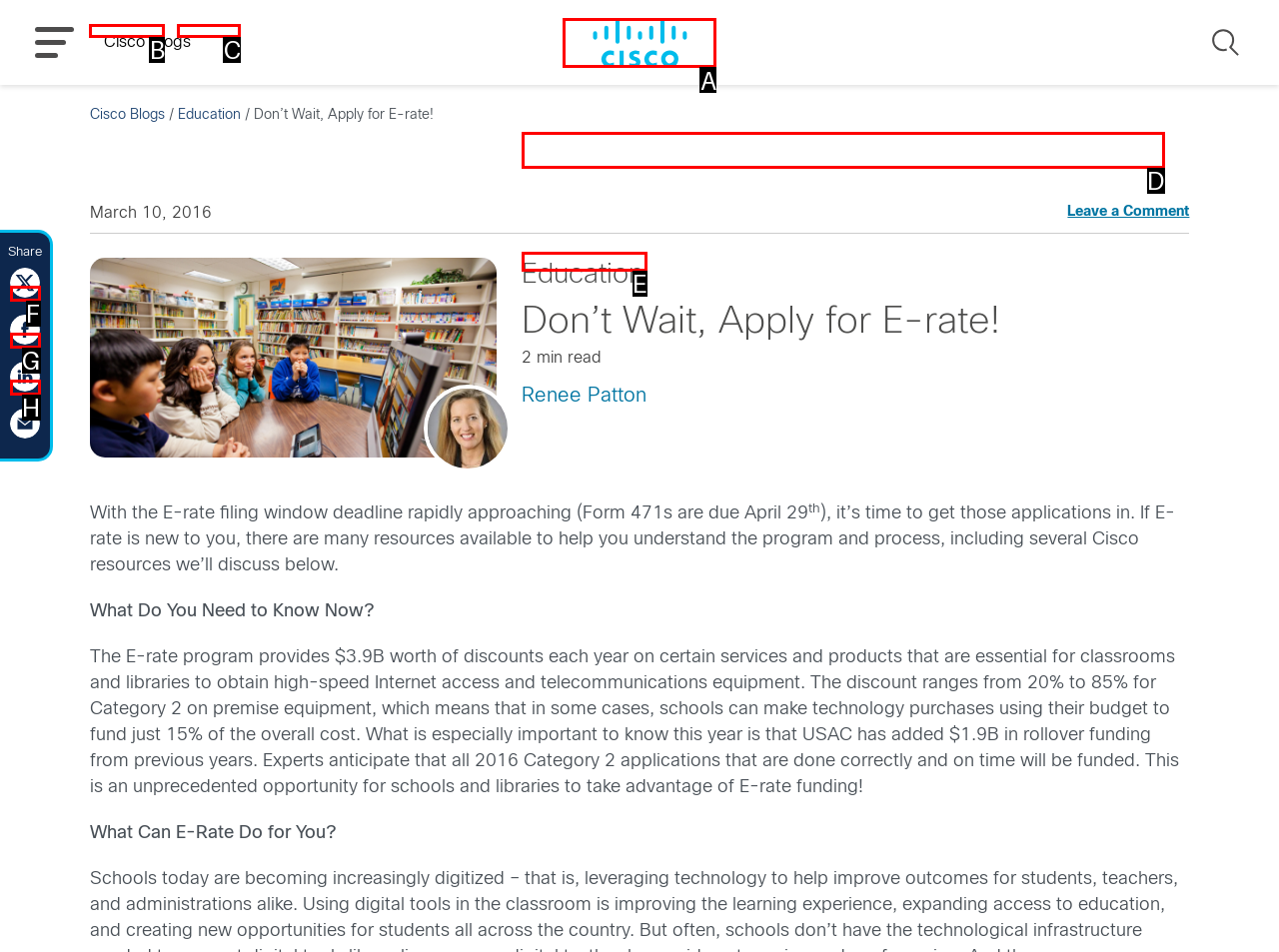Given the task: Click the Cisco Blogs link, tell me which HTML element to click on.
Answer with the letter of the correct option from the given choices.

A